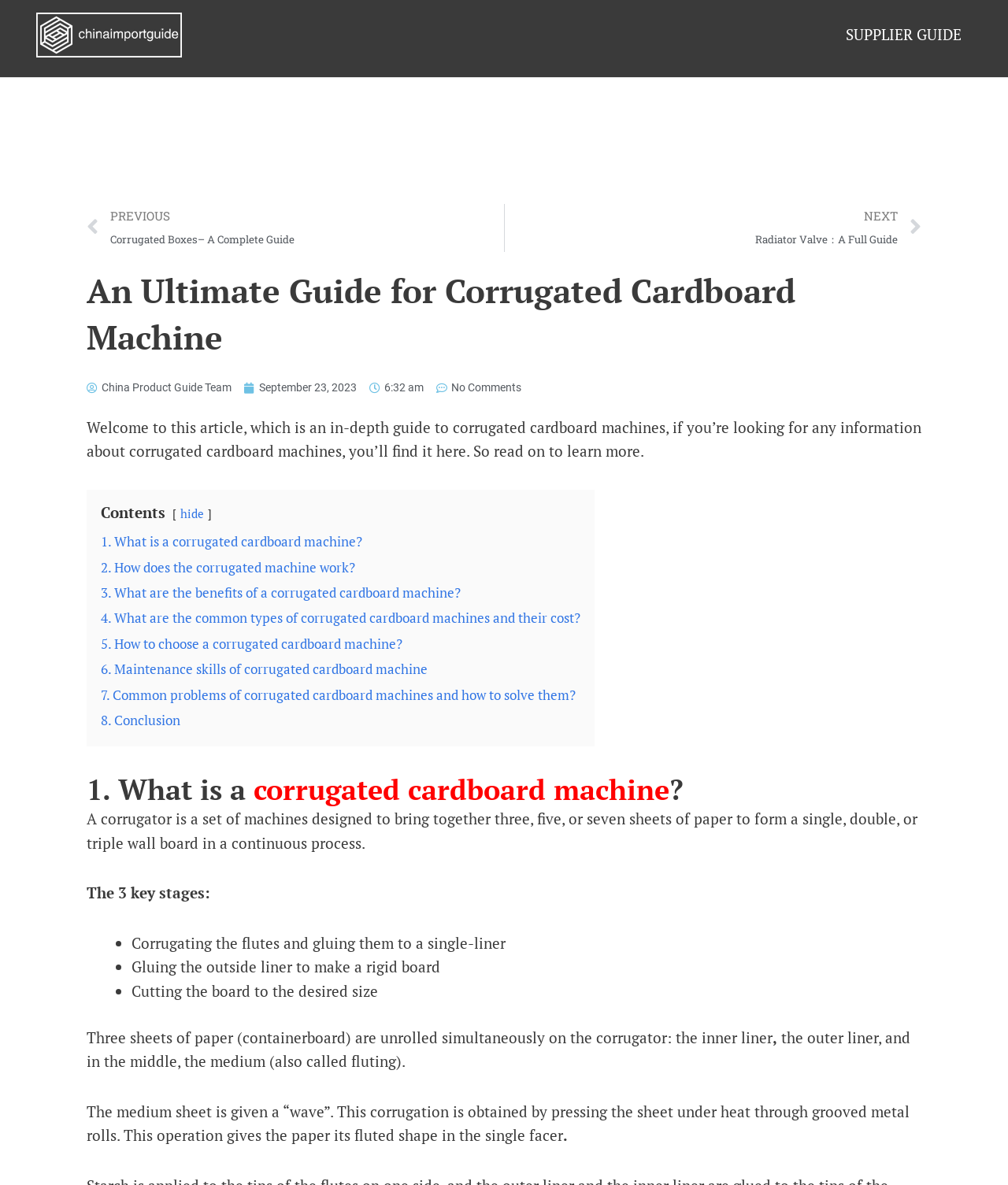Identify the main heading of the webpage and provide its text content.

An Ultimate Guide for Corrugated Cardboard Machine